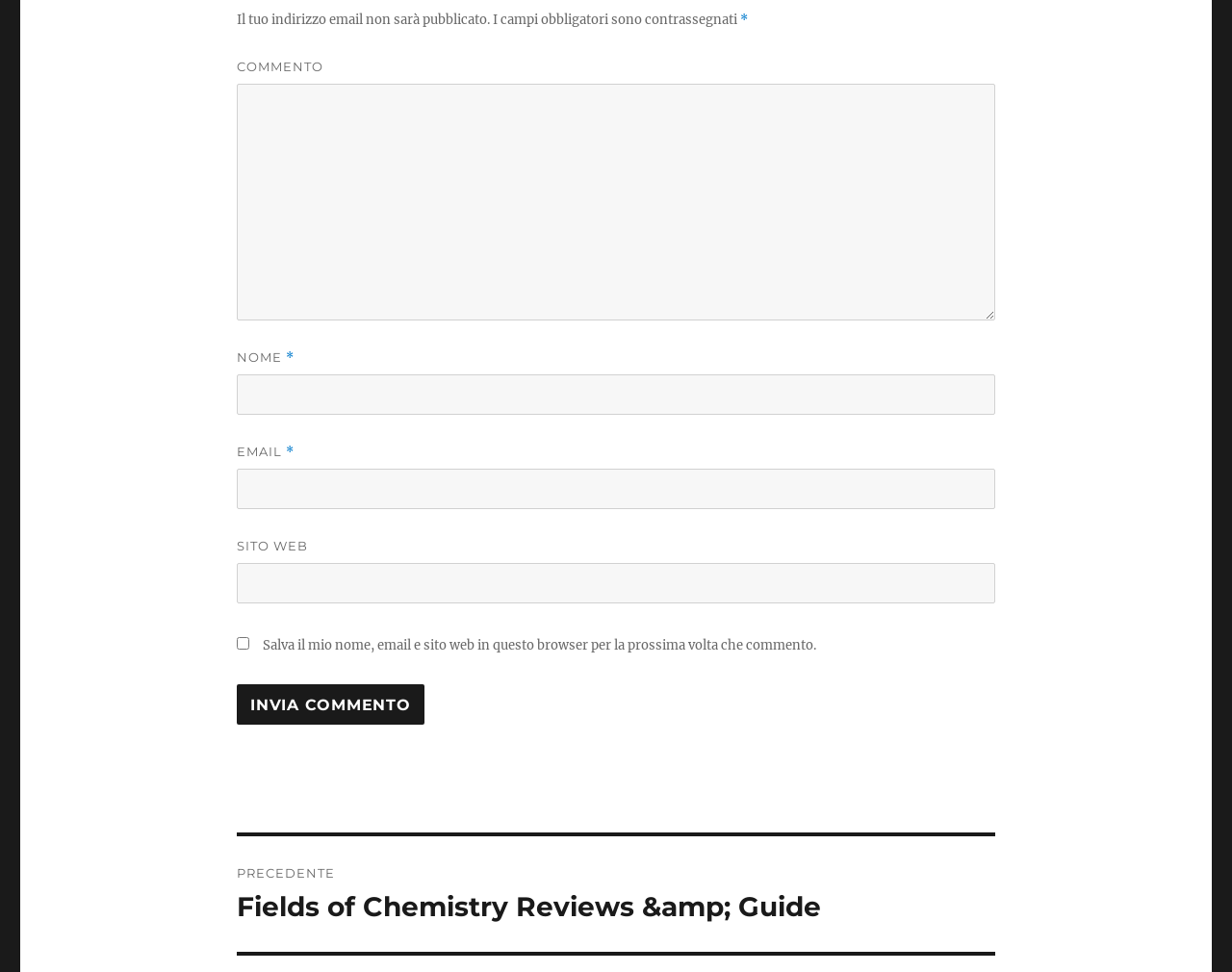Is the email field required? Observe the screenshot and provide a one-word or short phrase answer.

Yes